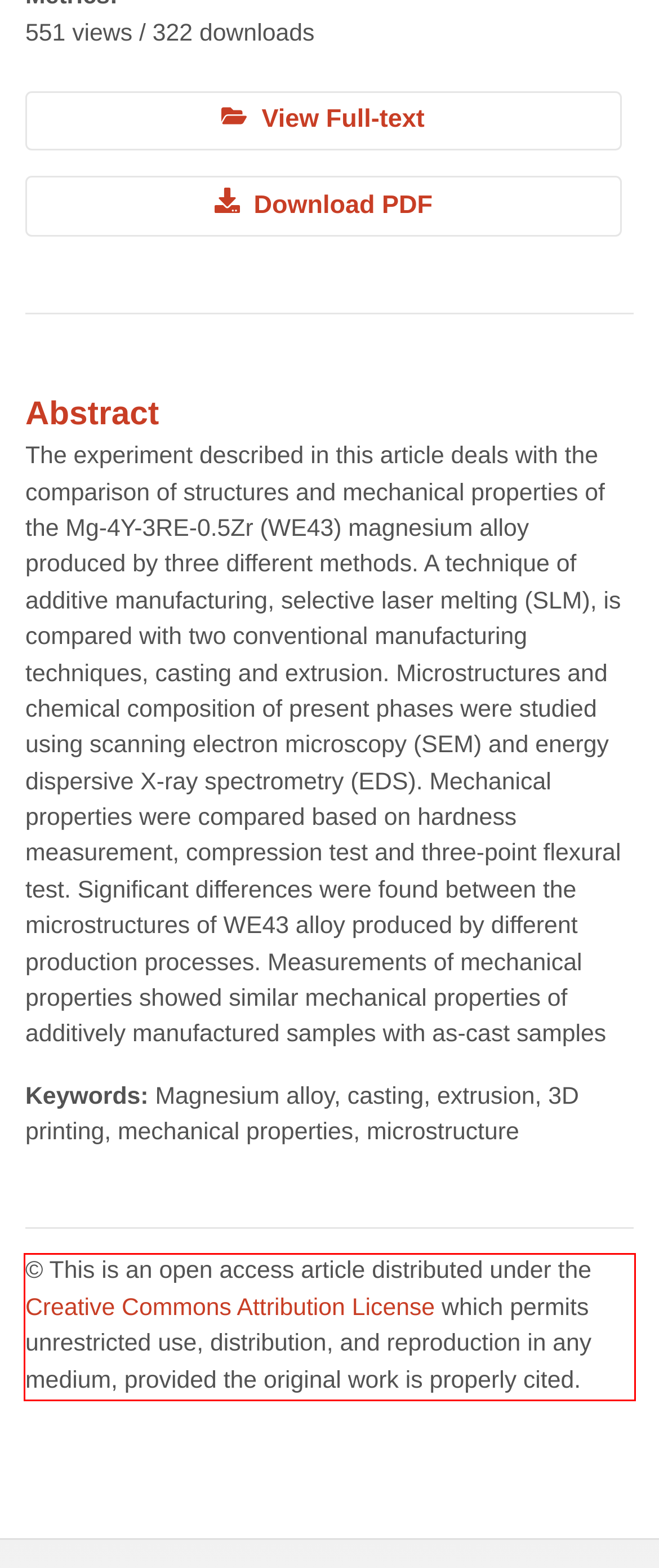Given a screenshot of a webpage containing a red rectangle bounding box, extract and provide the text content found within the red bounding box.

© This is an open access article distributed under the Creative Commons Attribution License which permits unrestricted use, distribution, and reproduction in any medium, provided the original work is properly cited.